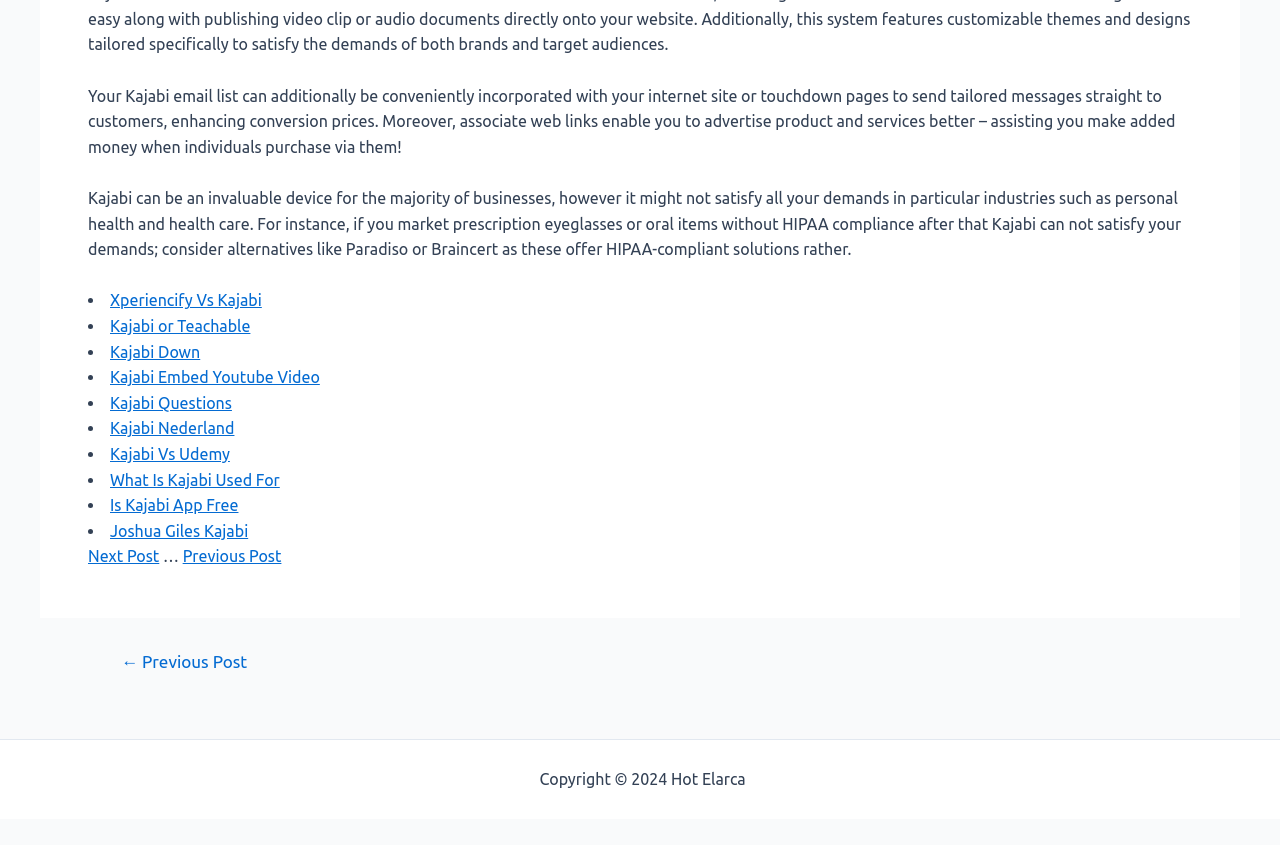What is the alternative to Kajabi for HIPAA compliance?
Provide an in-depth answer to the question, covering all aspects.

According to the StaticText element with ID 167, if you market prescription eyeglasses or oral items without HIPAA compliance, then Kajabi cannot meet your demands; consider alternatives like Paradiso or Braincert as these offer HIPAA-compliant solutions instead.